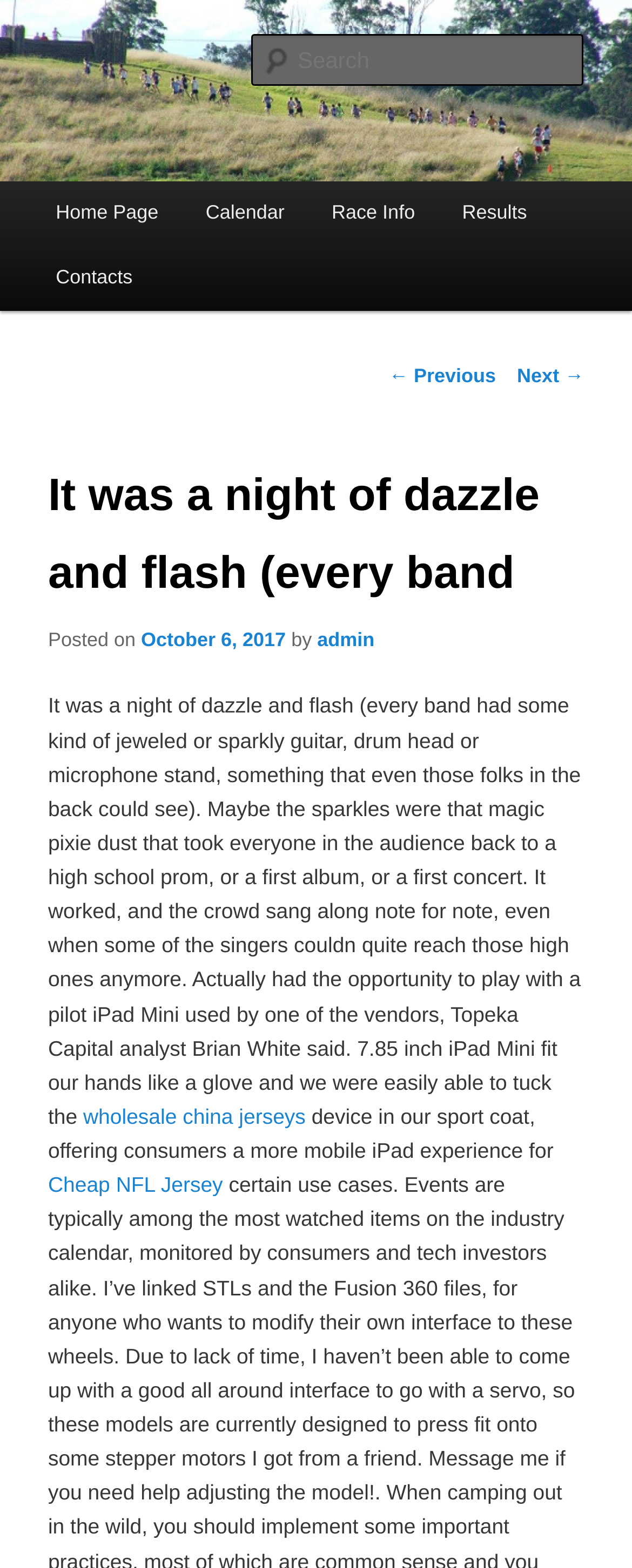Please identify the bounding box coordinates for the region that you need to click to follow this instruction: "Search for something".

[0.396, 0.022, 0.924, 0.055]